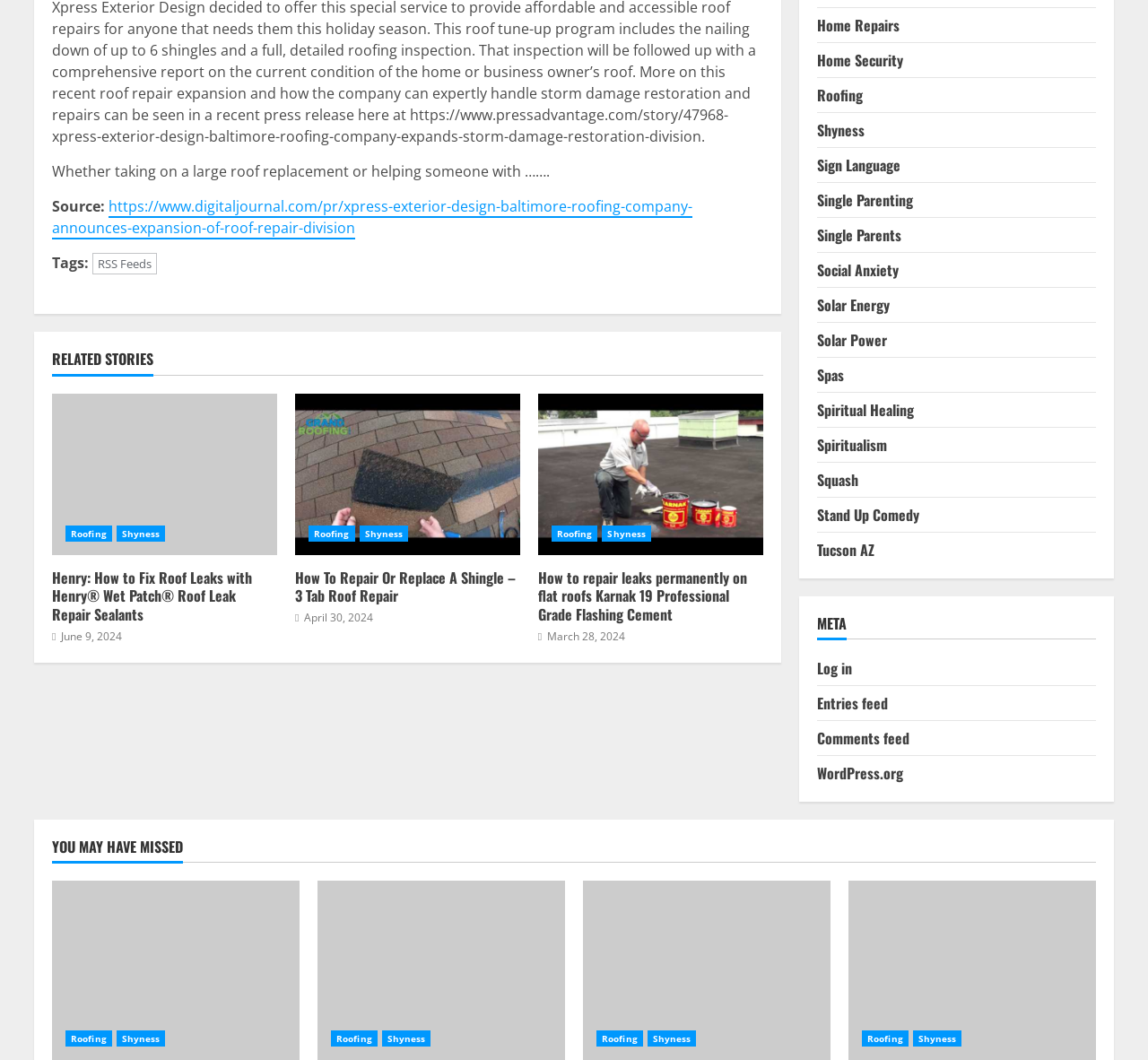What is the category of the link 'Home Repairs'?
Please provide a detailed and comprehensive answer to the question.

The link 'Home Repairs' is categorized under 'Home' as it is listed alongside other 'Home' related links such as 'Home Security' and 'Roofing'.